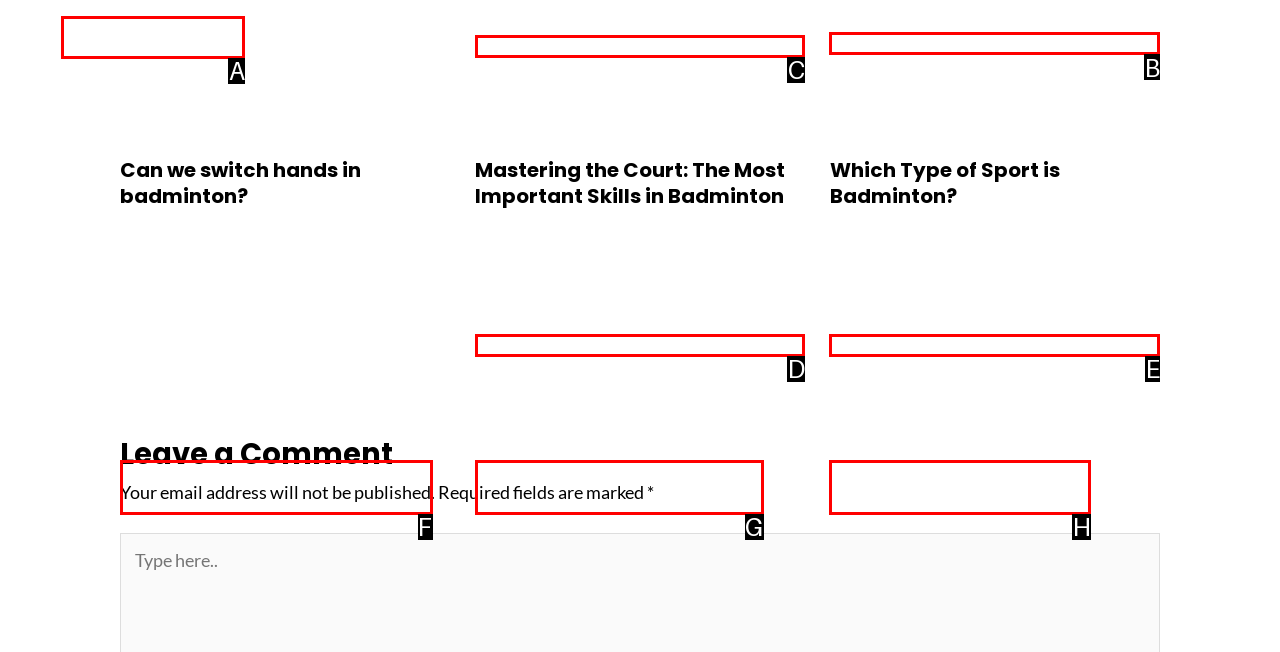Determine which element should be clicked for this task: Search for a topic
Answer with the letter of the selected option.

None